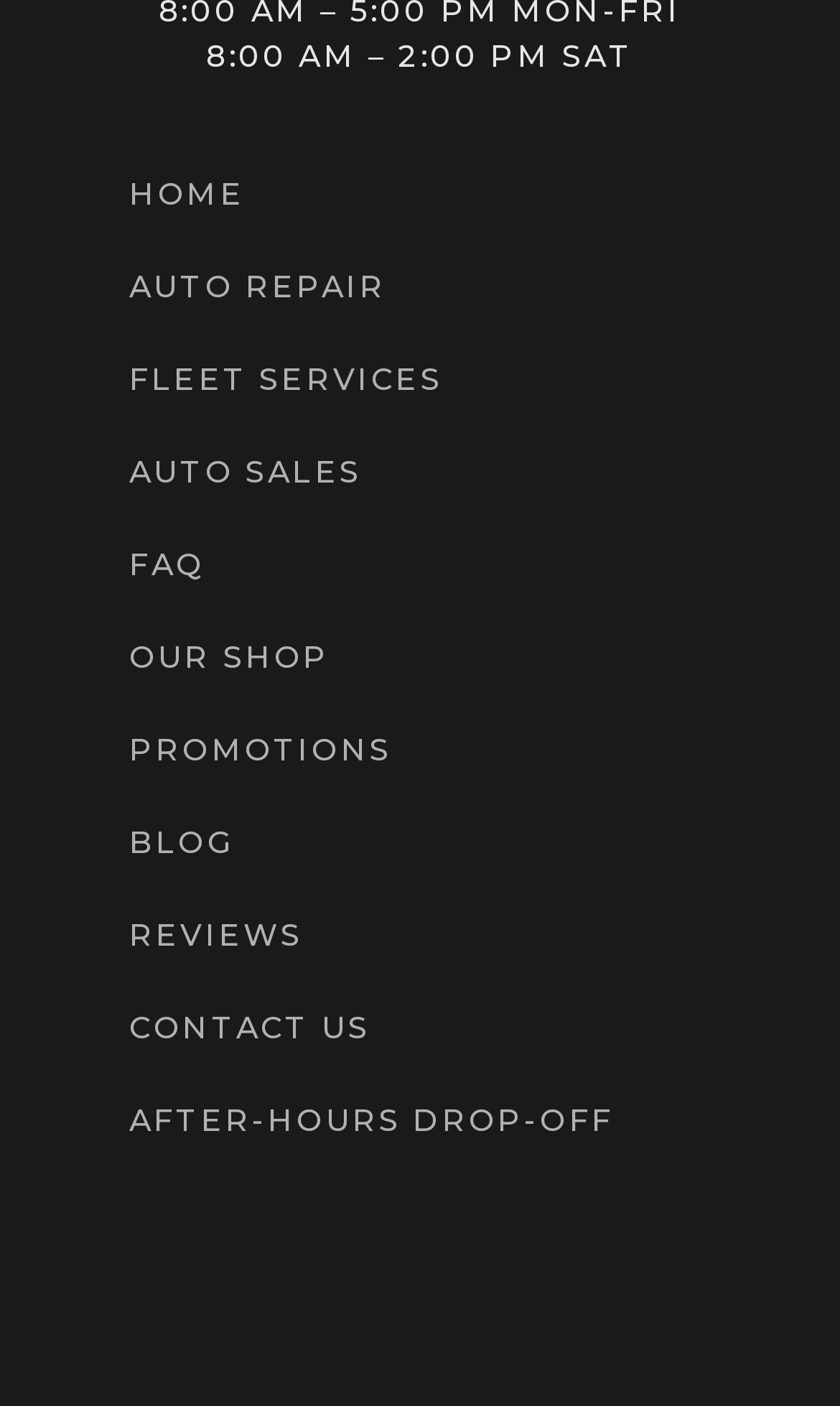What are the business hours on Saturday?
Provide an in-depth and detailed explanation in response to the question.

I found the business hours on Saturday by looking at the StaticText element with the text '8:00 AM – 2:00 PM SAT' at the top of the webpage.